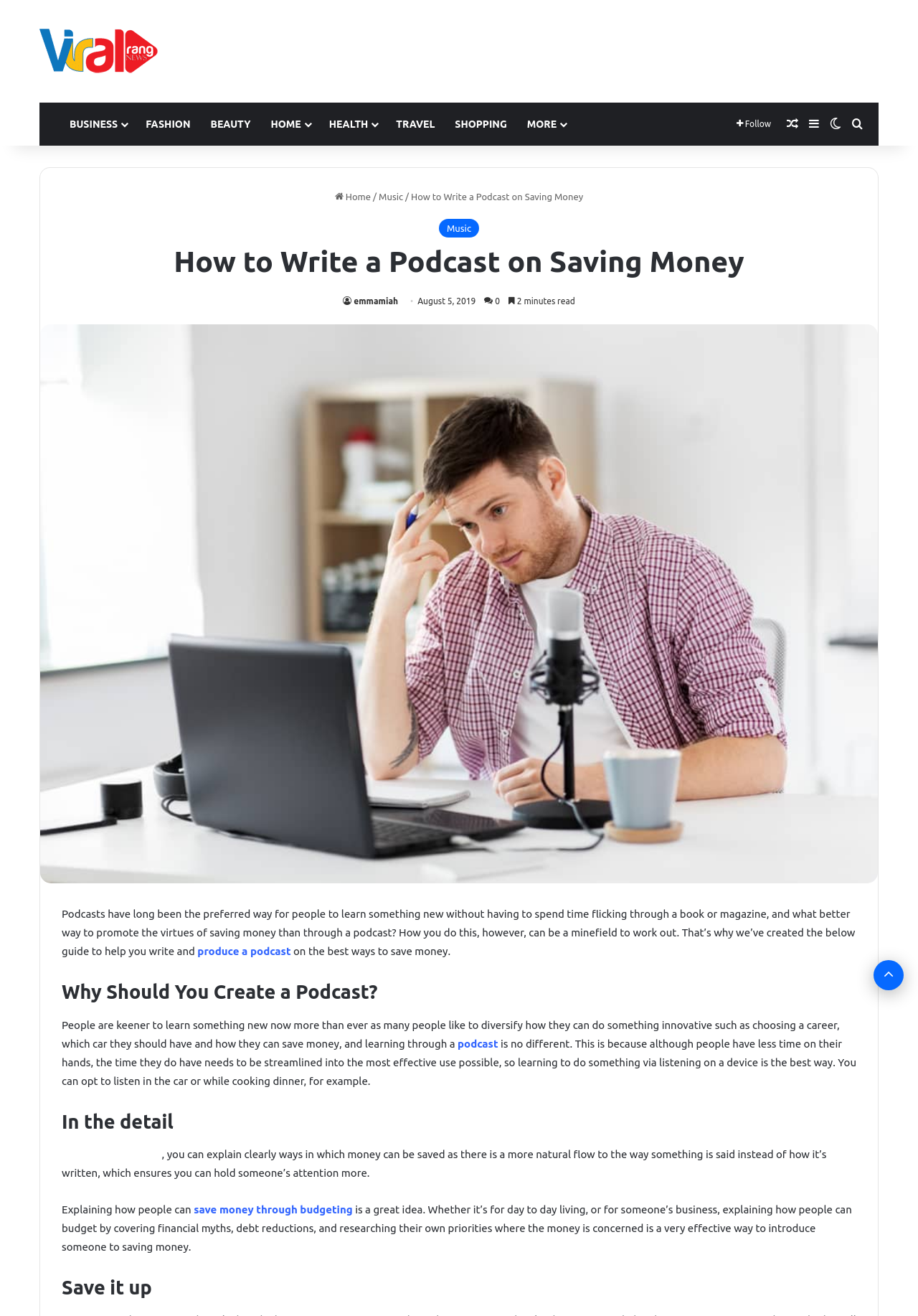Identify the bounding box coordinates of the area you need to click to perform the following instruction: "go to home page".

None